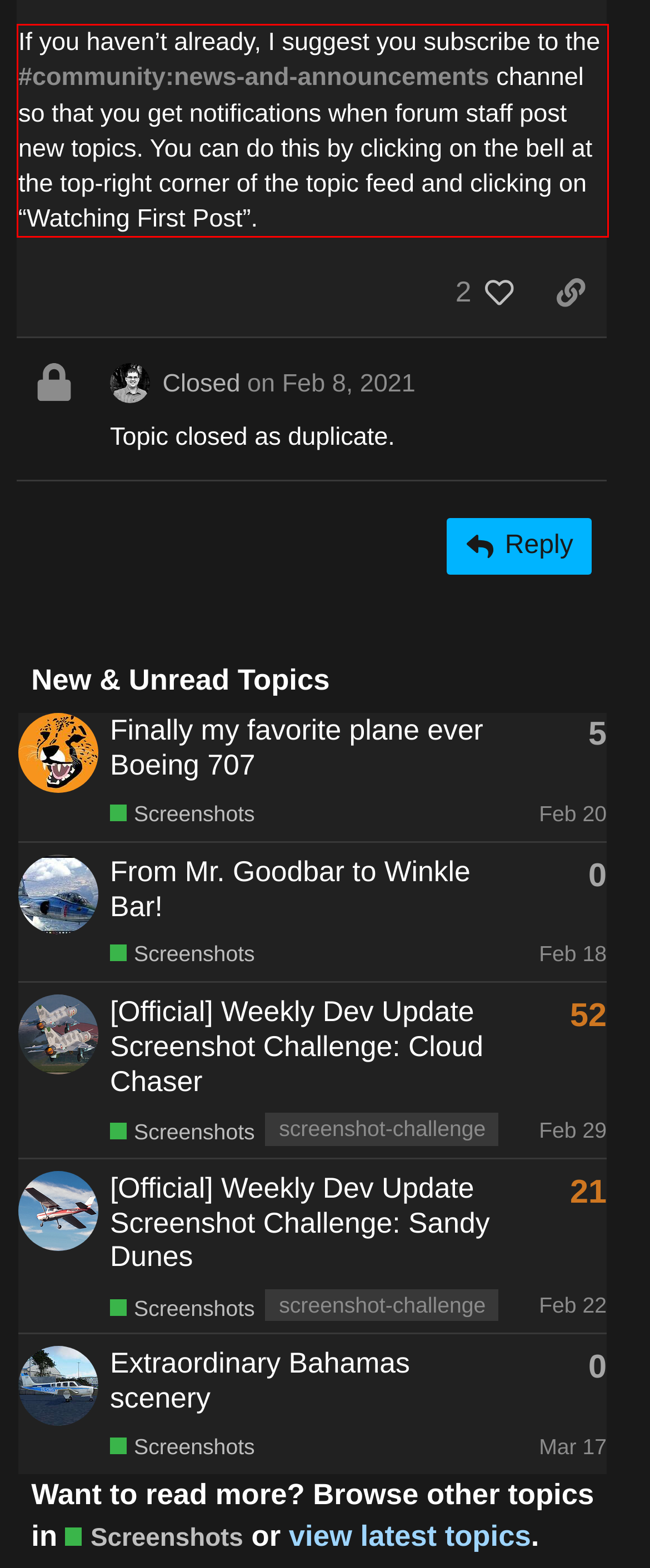Please use OCR to extract the text content from the red bounding box in the provided webpage screenshot.

If you haven’t already, I suggest you subscribe to the #community:news-and-announcements channel so that you get notifications when forum staff post new topics. You can do this by clicking on the bell at the top-right corner of the topic feed and clicking on “Watching First Post”.